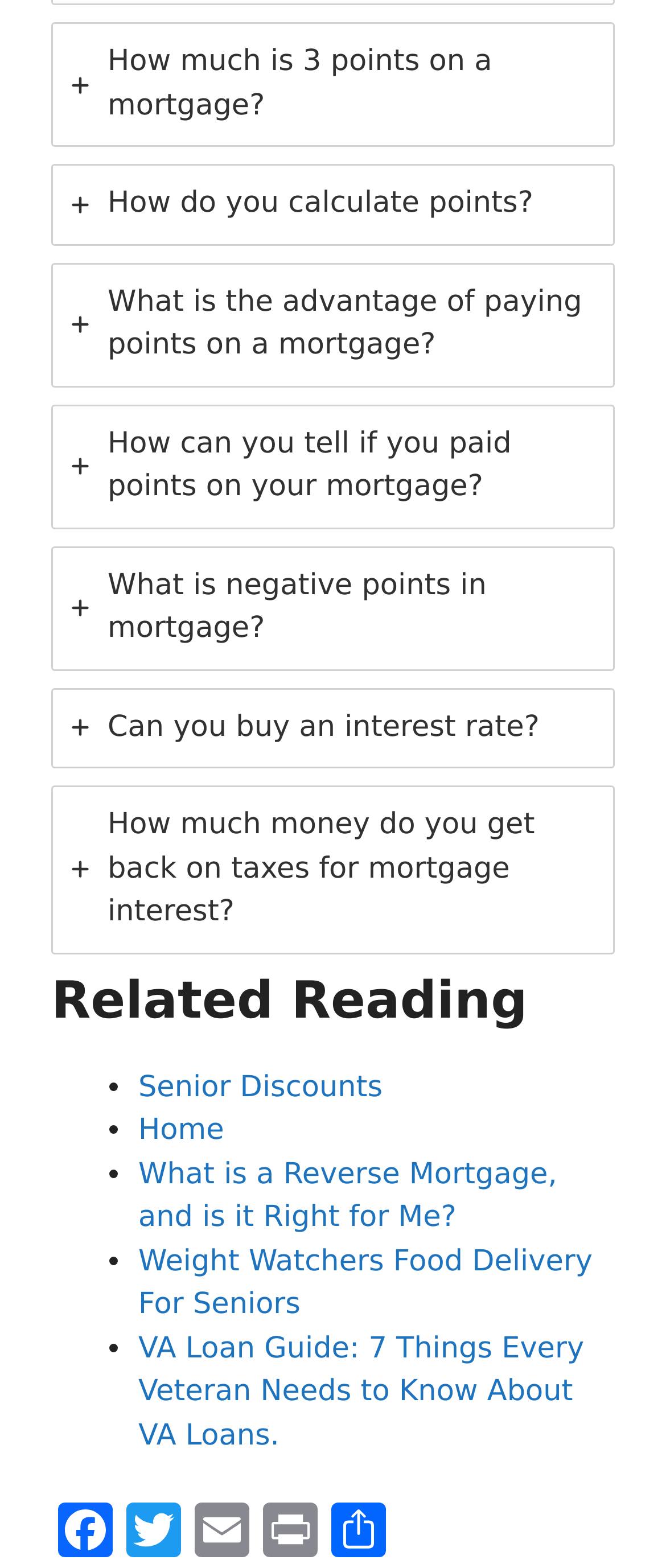Determine the bounding box for the UI element described here: "How do you calculate points?".

[0.077, 0.105, 0.923, 0.156]